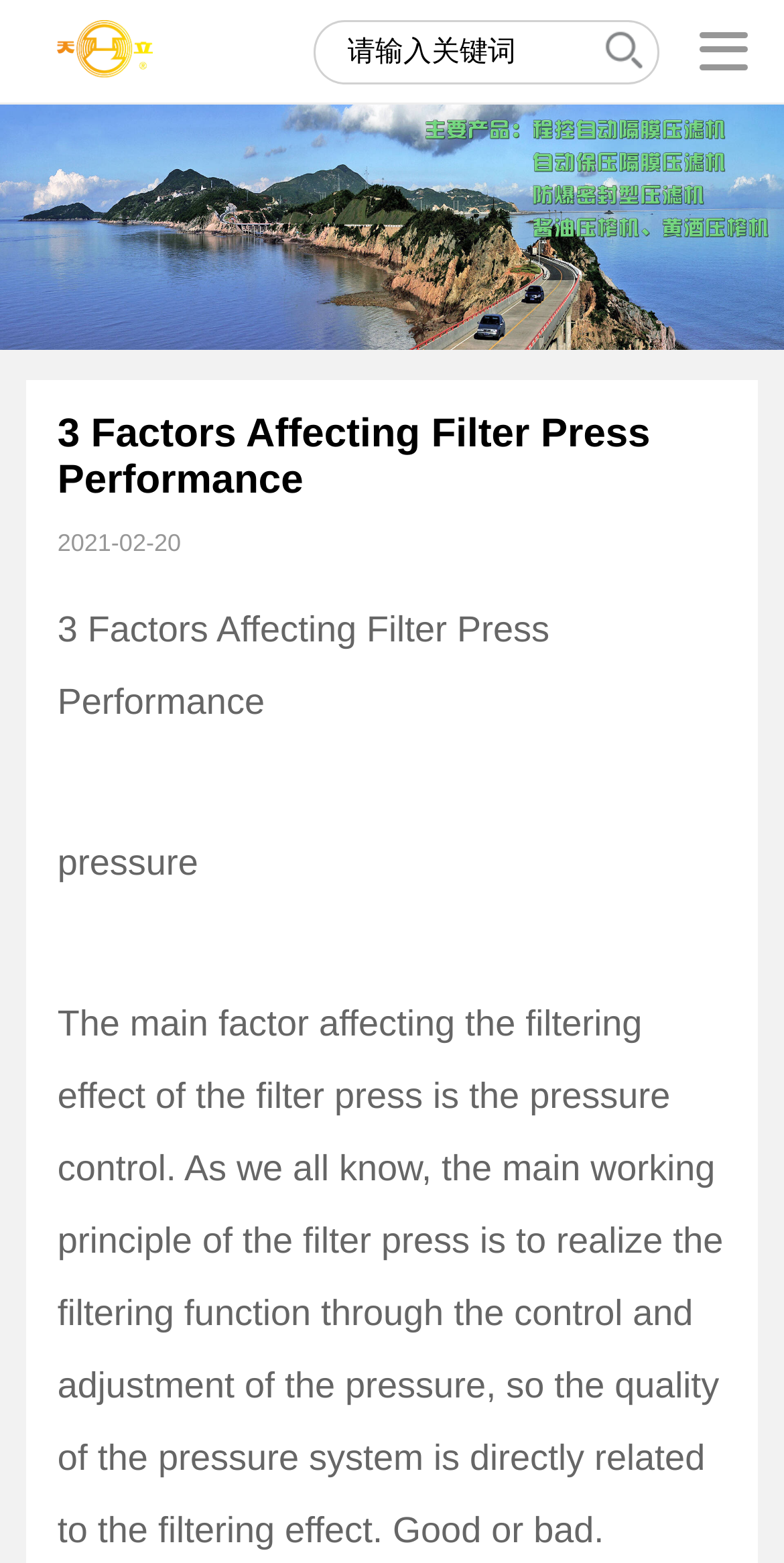Offer a detailed explanation of the webpage layout and contents.

The webpage is about an article discussing "3 Factors Affecting Filter Press Performance". At the top left corner, there is a link to "Tianli Machinery Group Co., Ltd." accompanied by an image with the same name. Next to it, there is a search bar with a placeholder text "请输入关键词" (which means "Enter keywords" in English) and a button to the right of it.

Below the search bar, there is a large banner image that spans the entire width of the page. 

The main content of the article starts with a heading "3 Factors Affecting Filter Press Performance" located near the top center of the page. The article is dated "2021-02-20" and has a brief summary or introduction. The main body of the article is divided into sections, with the first section discussing the factor of "pressure" and its effect on the filtering function of the filter press. The text explains that the quality of the pressure system is directly related to the filtering effect, and good or bad pressure control can affect the outcome.